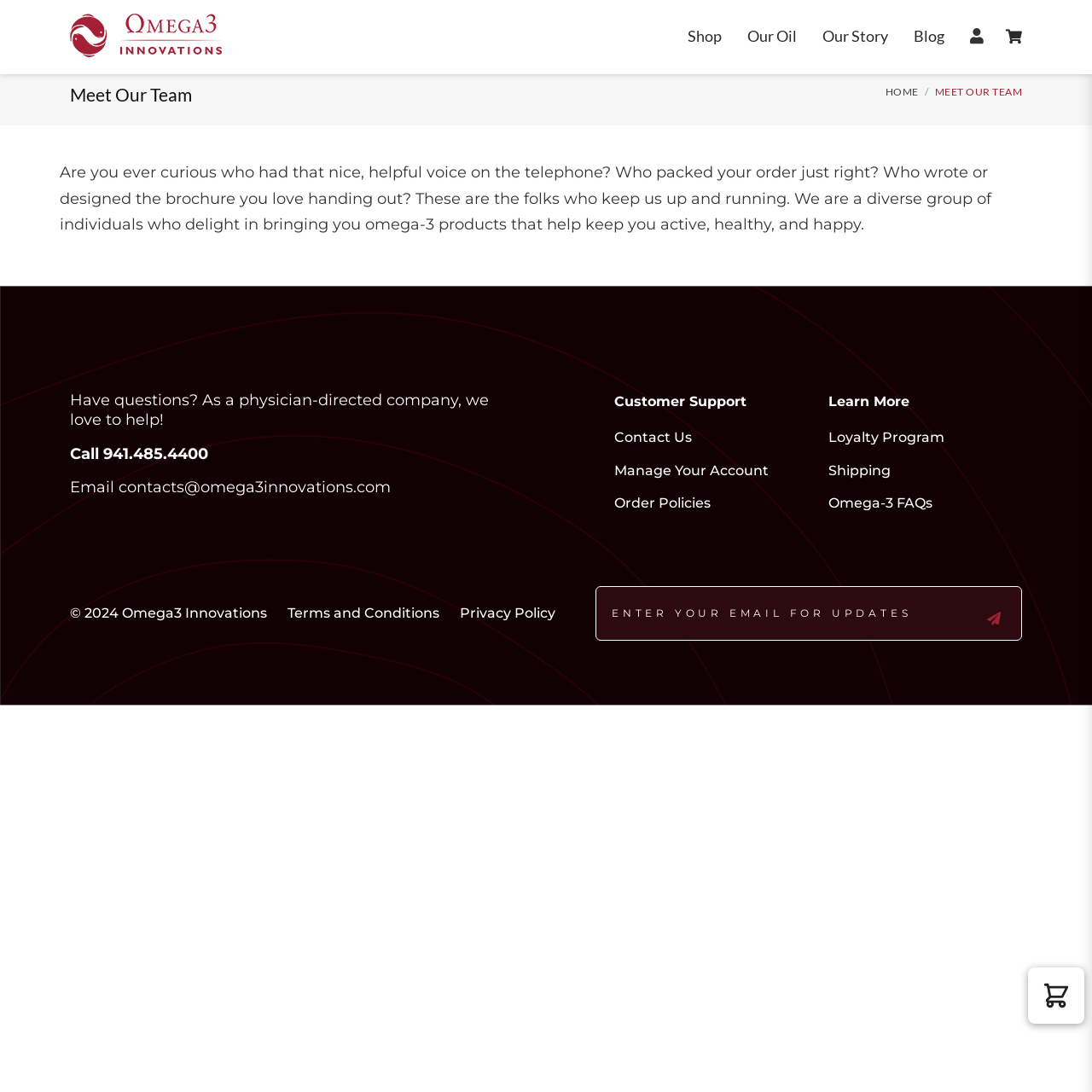What is the company name?
Using the visual information from the image, give a one-word or short-phrase answer.

Omega3 Innovations